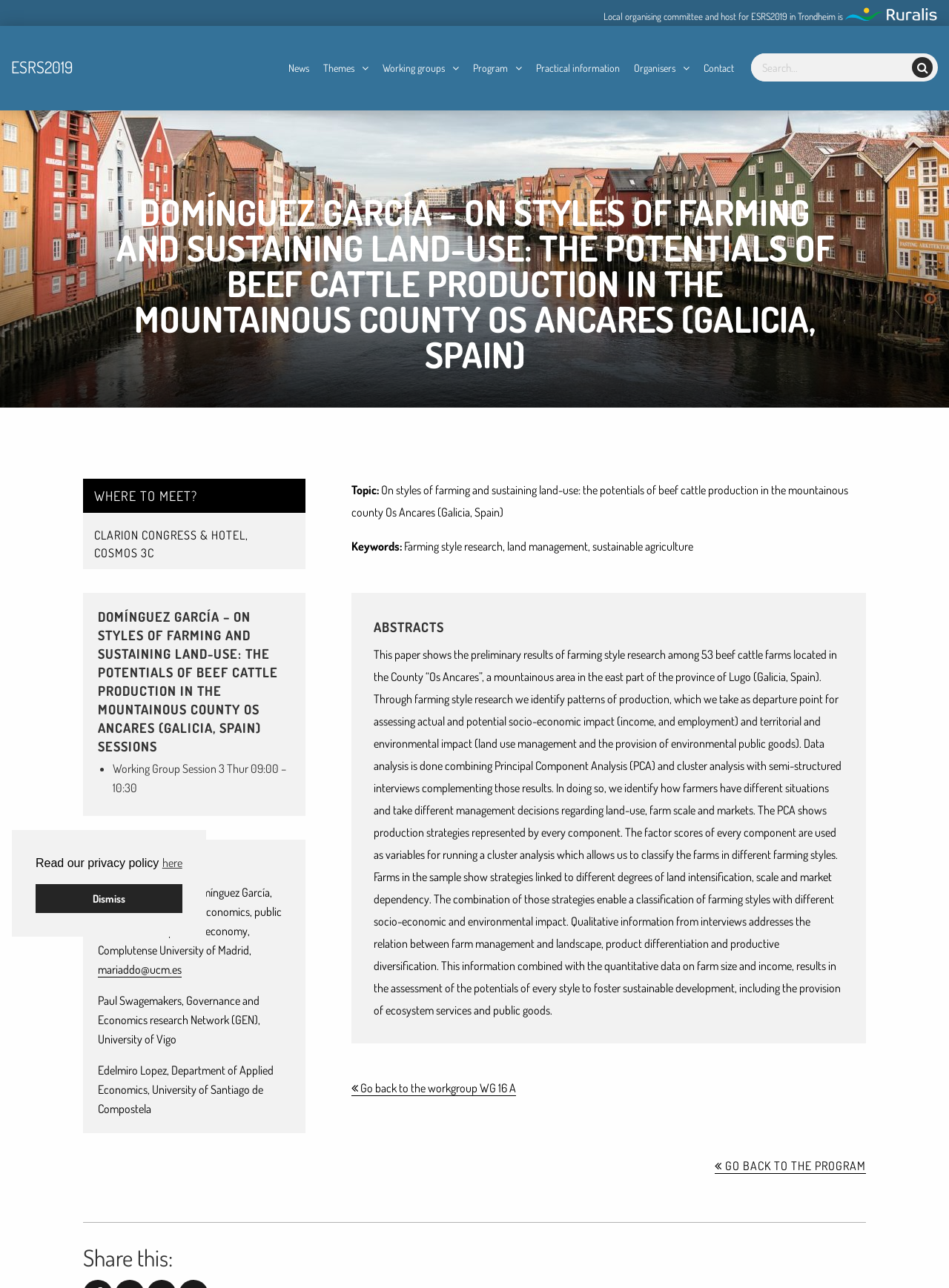Determine the bounding box of the UI component based on this description: "mariaddo@ucm.es". The bounding box coordinates should be four float values between 0 and 1, i.e., [left, top, right, bottom].

[0.103, 0.747, 0.191, 0.759]